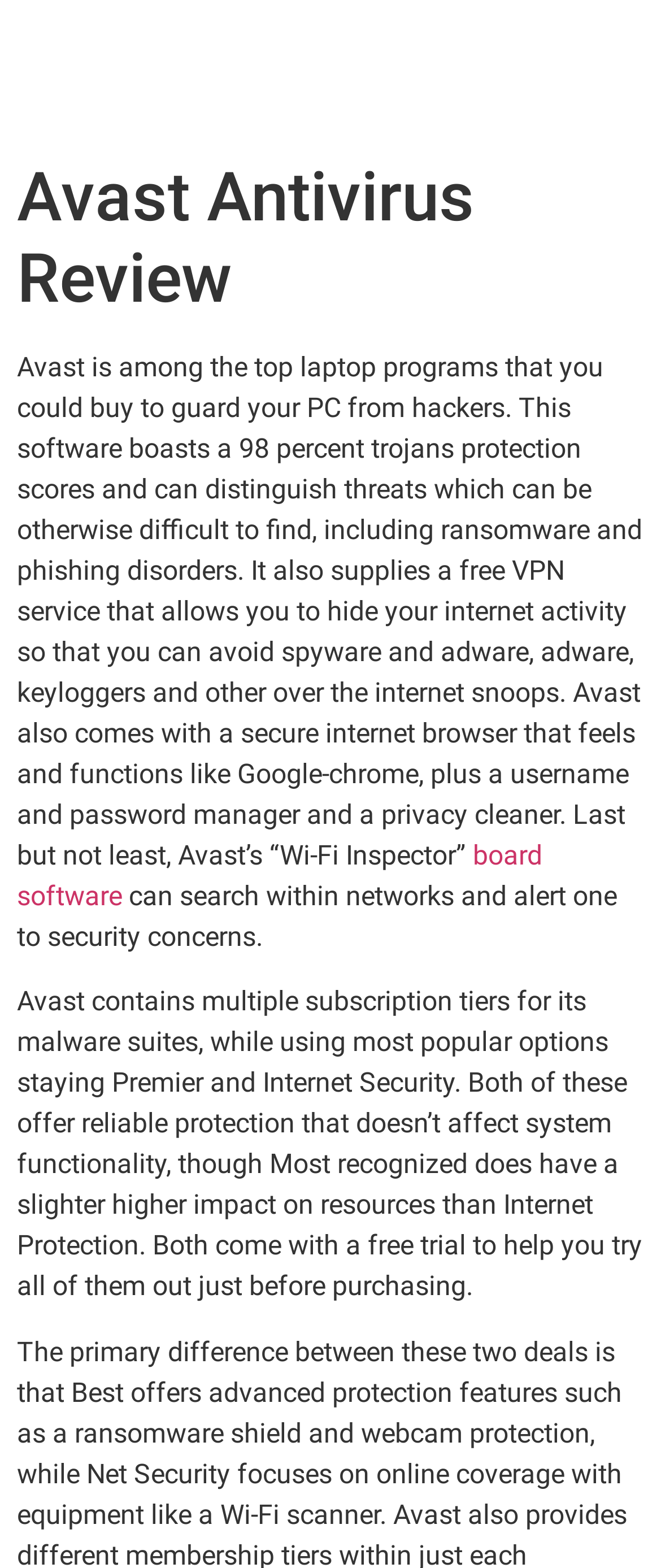Please answer the following question using a single word or phrase: 
What is the impact of Avast's Premier on system functionality?

Slighter higher impact on resources